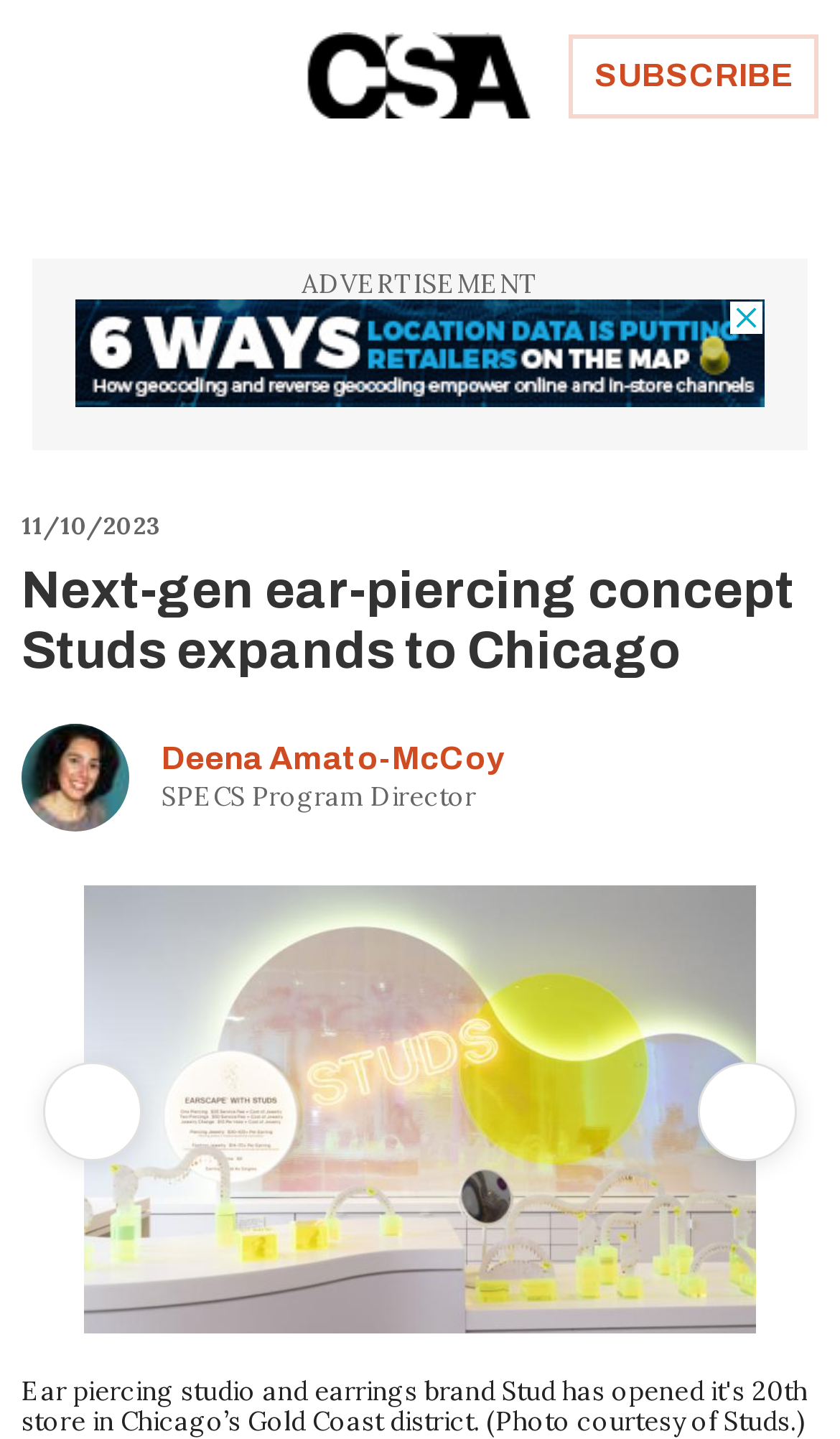Give a detailed account of the webpage.

The webpage is about an article titled "Next-gen ear-piercing concept Studs expands to Chicago" from Chain Store Age. At the top left corner, there is a link to skip to the main content. Below it, there is a header section with a CSA logo on the left and a "SUBSCRIBE" link on the right. 

On the top right corner, there is a link to expand the main menu, accompanied by a small icon. Below the header section, there is an advertisement section with a static text "ADVERTISEMENT" and an iframe containing the ad content.

The main article section is below the advertisement. It starts with a date "11/10/2023" and a heading that matches the title of the webpage. The article is written by Deena Amato-McCoy, who is the SPECS Program Director, and her profile picture is displayed on the left side. 

The article content is divided into slides, with "Previous slide" and "Next slide" buttons at the bottom. There are five slides in total, with the current slide being the third one. Each slide contains an image, and the third slide shows an ear piercing studio and earrings brand Studs, which has opened its 20th store in Chicago’s Gold Coast district.